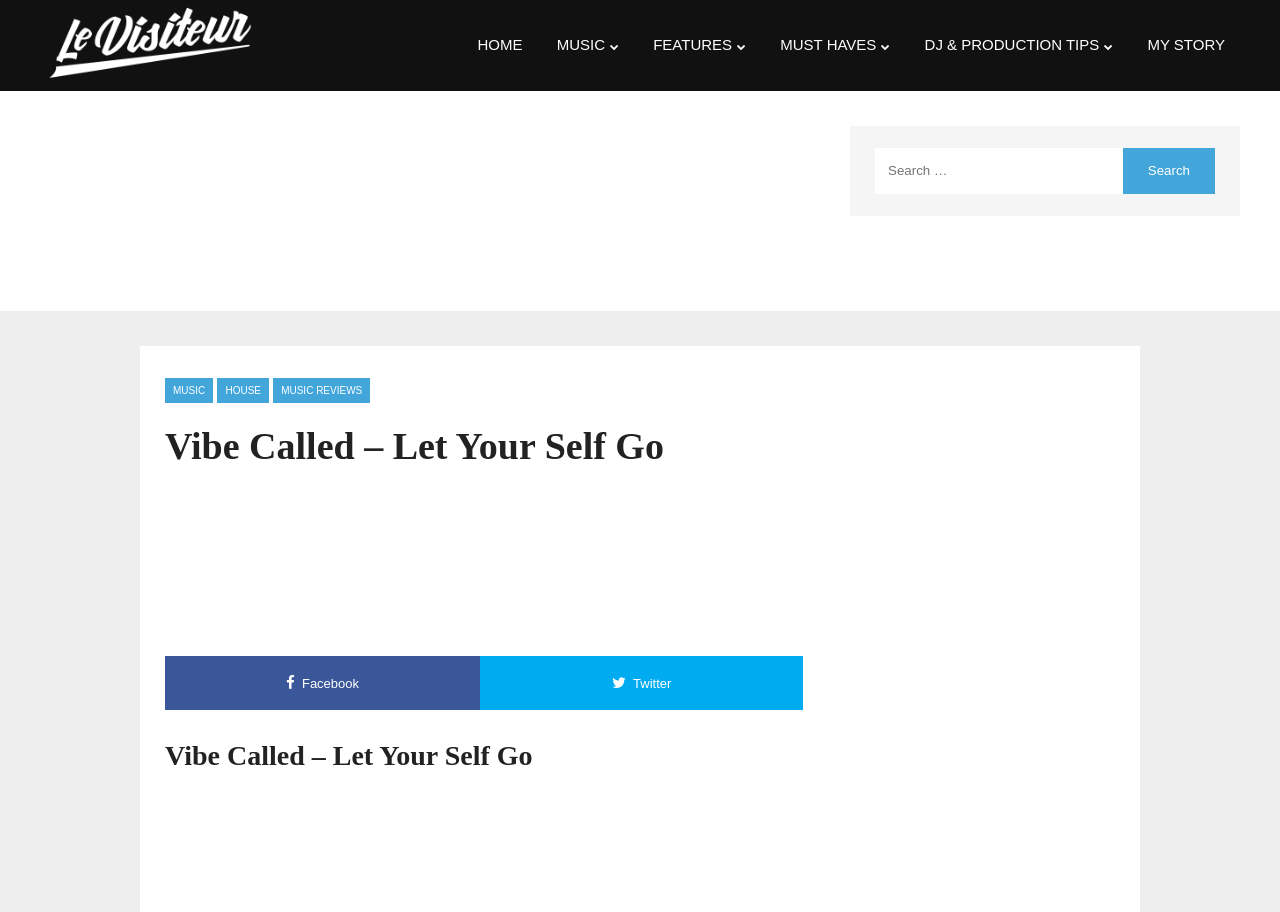Identify the bounding box coordinates of the area you need to click to perform the following instruction: "search for music".

[0.684, 0.162, 0.949, 0.213]